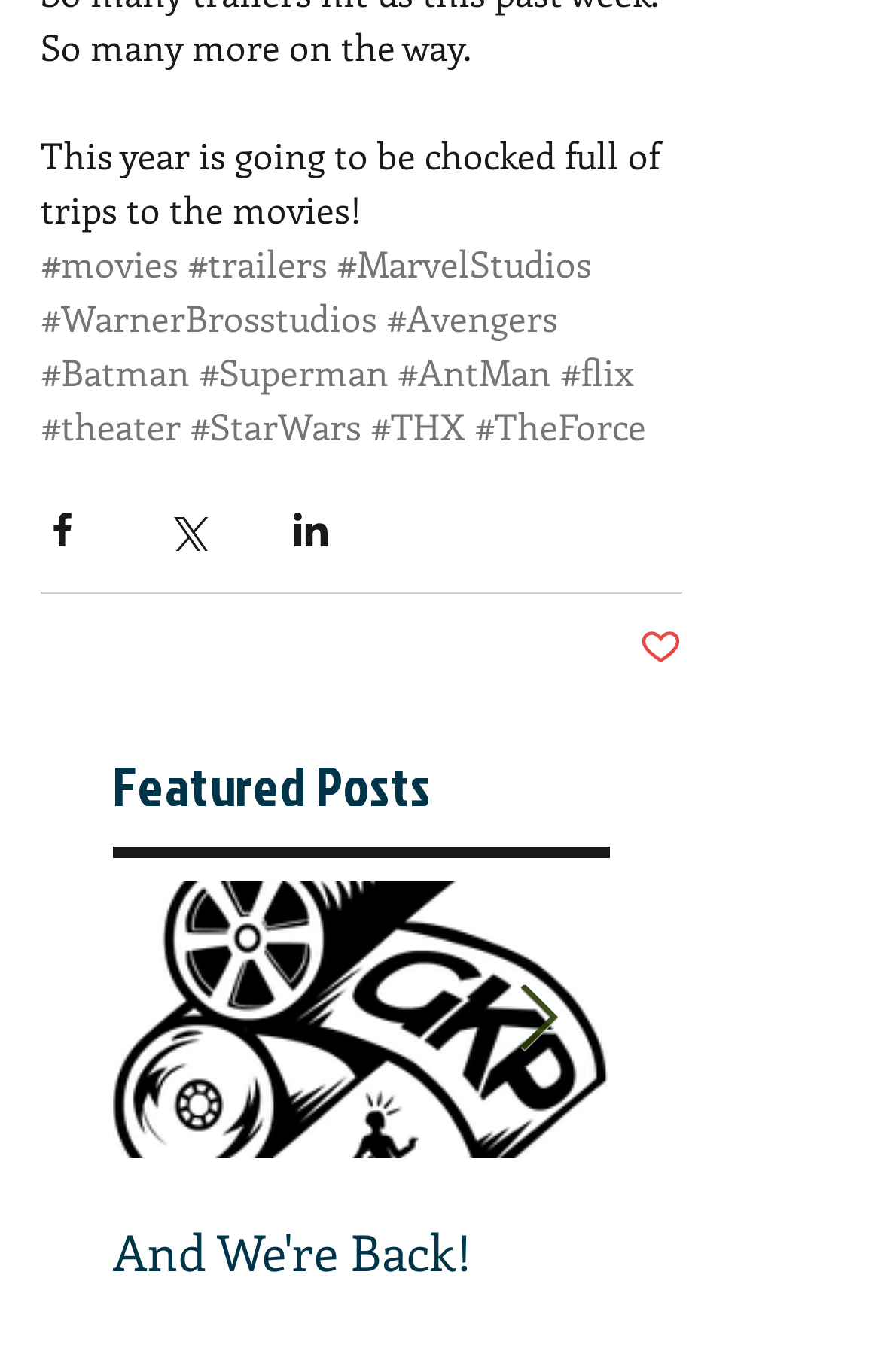Can you specify the bounding box coordinates for the region that should be clicked to fulfill this instruction: "Click on the 'And We're Back!' link".

[0.128, 0.887, 0.692, 0.937]